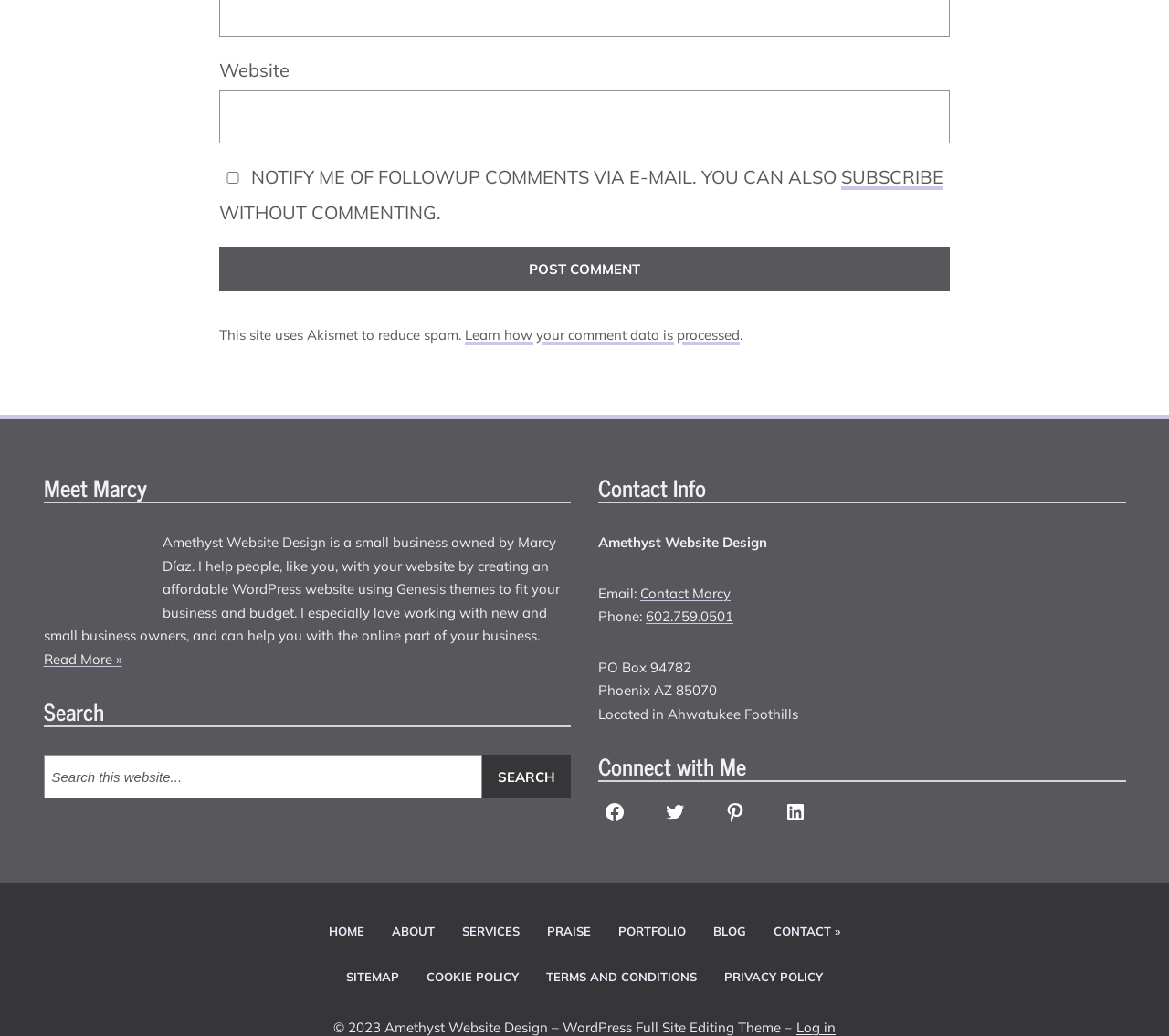Can you find the bounding box coordinates of the area I should click to execute the following instruction: "Read the article 'Confronting Grief: Homecare Aides and Loss'"?

None